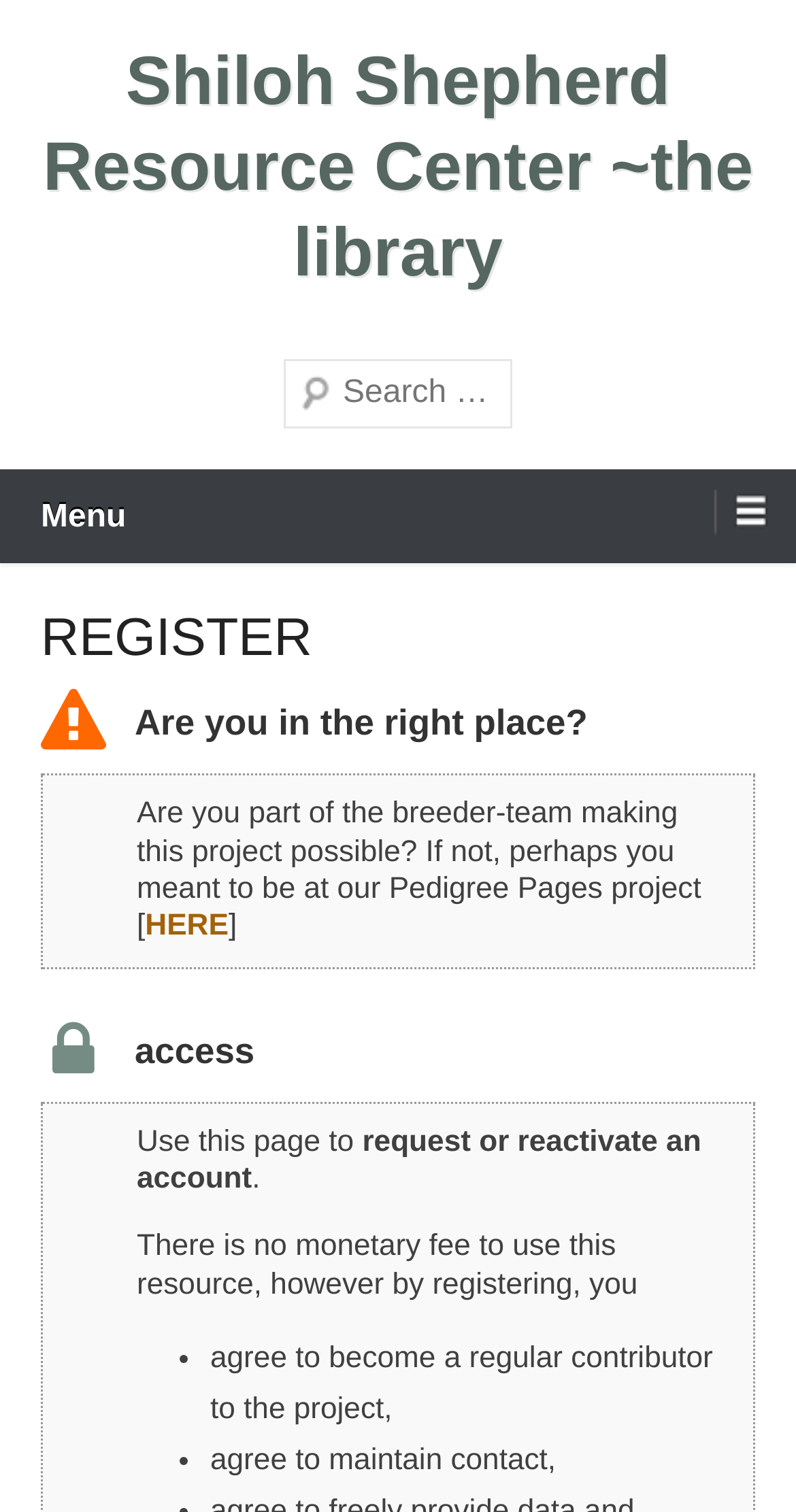Utilize the details in the image to give a detailed response to the question: What can users do on this webpage?

Based on the webpage content, users can use this webpage to request or reactivate an account for the Shiloh Shepherd Resource Center. This information is provided in the text on the webpage.